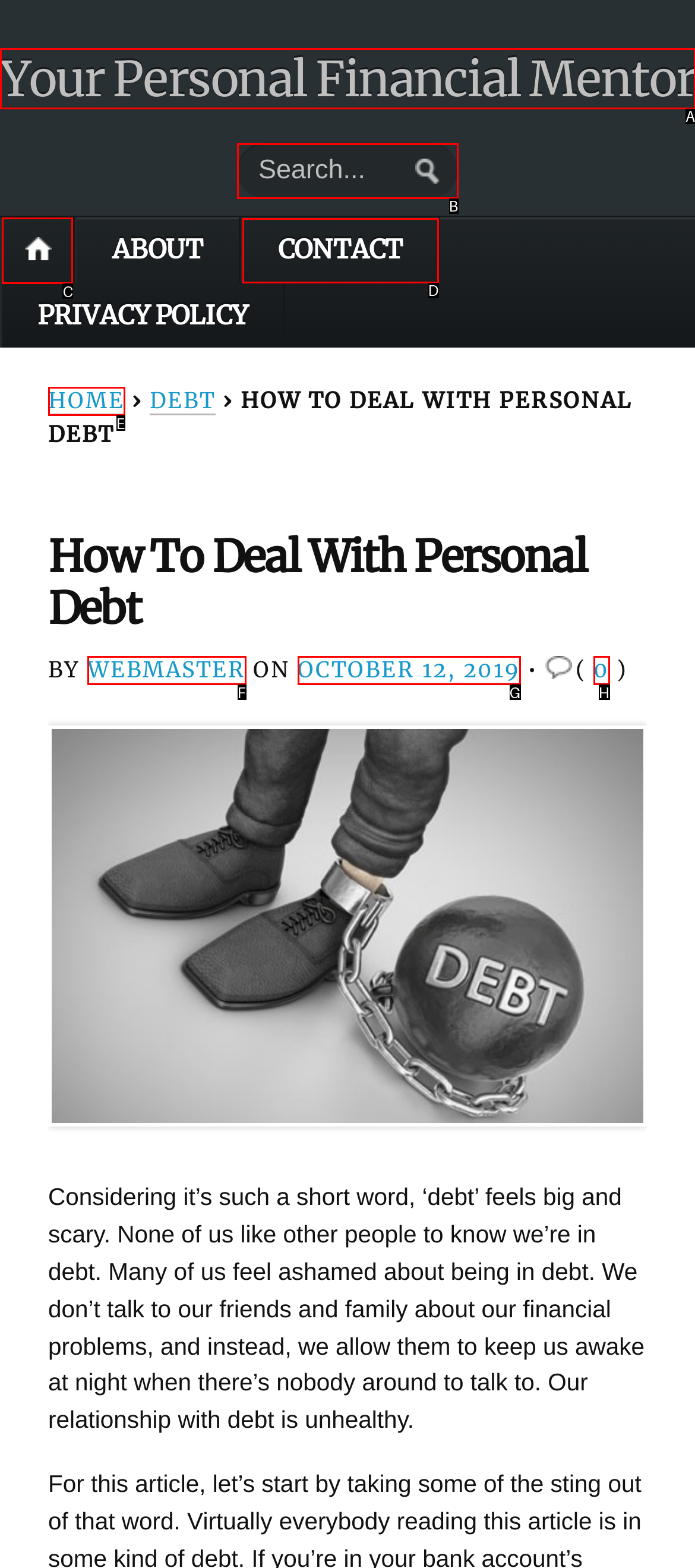From the given options, indicate the letter that corresponds to the action needed to complete this task: go to home page. Respond with only the letter.

C